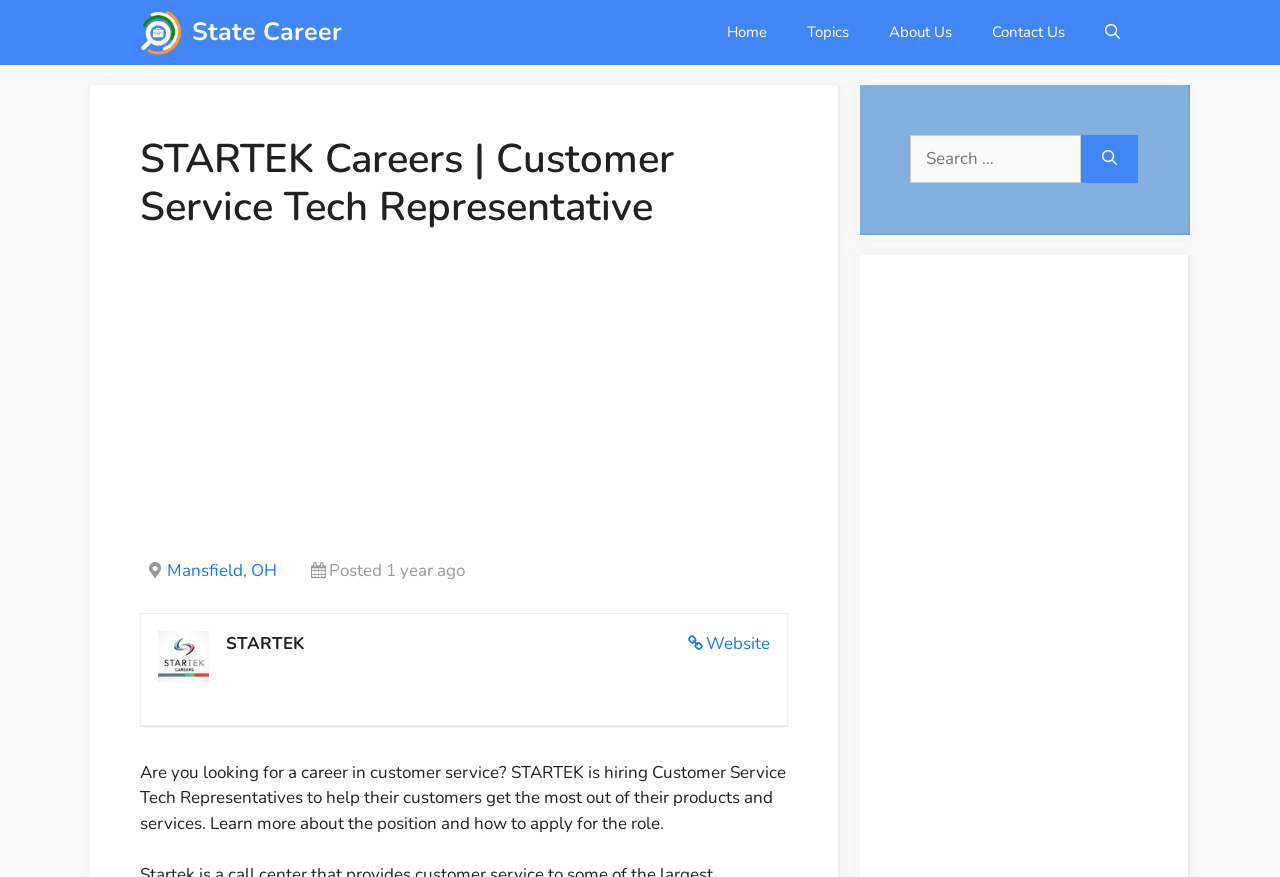How long ago was the job posted?
Use the information from the screenshot to give a comprehensive response to the question.

I can find the job posting time by looking at the text 'Posted 1 year ago', which indicates that the job was posted one year ago.